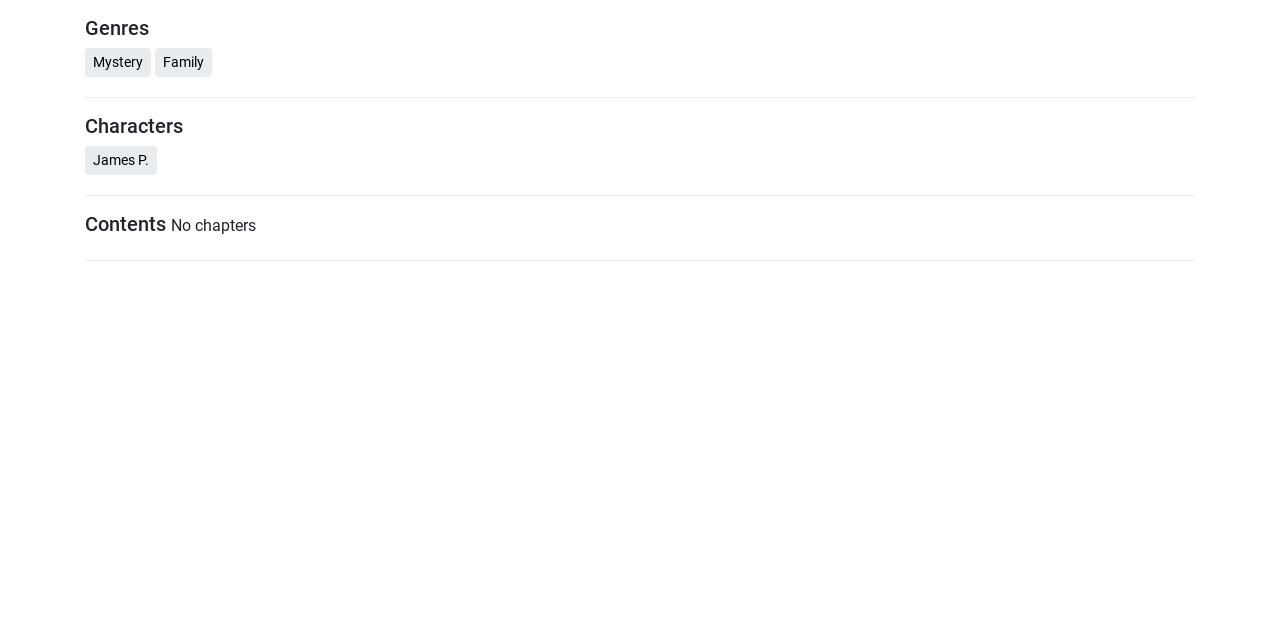Determine the bounding box coordinates for the UI element with the following description: "Defining The Enemy". The coordinates should be four float numbers between 0 and 1, represented as [left, top, right, bottom].

None